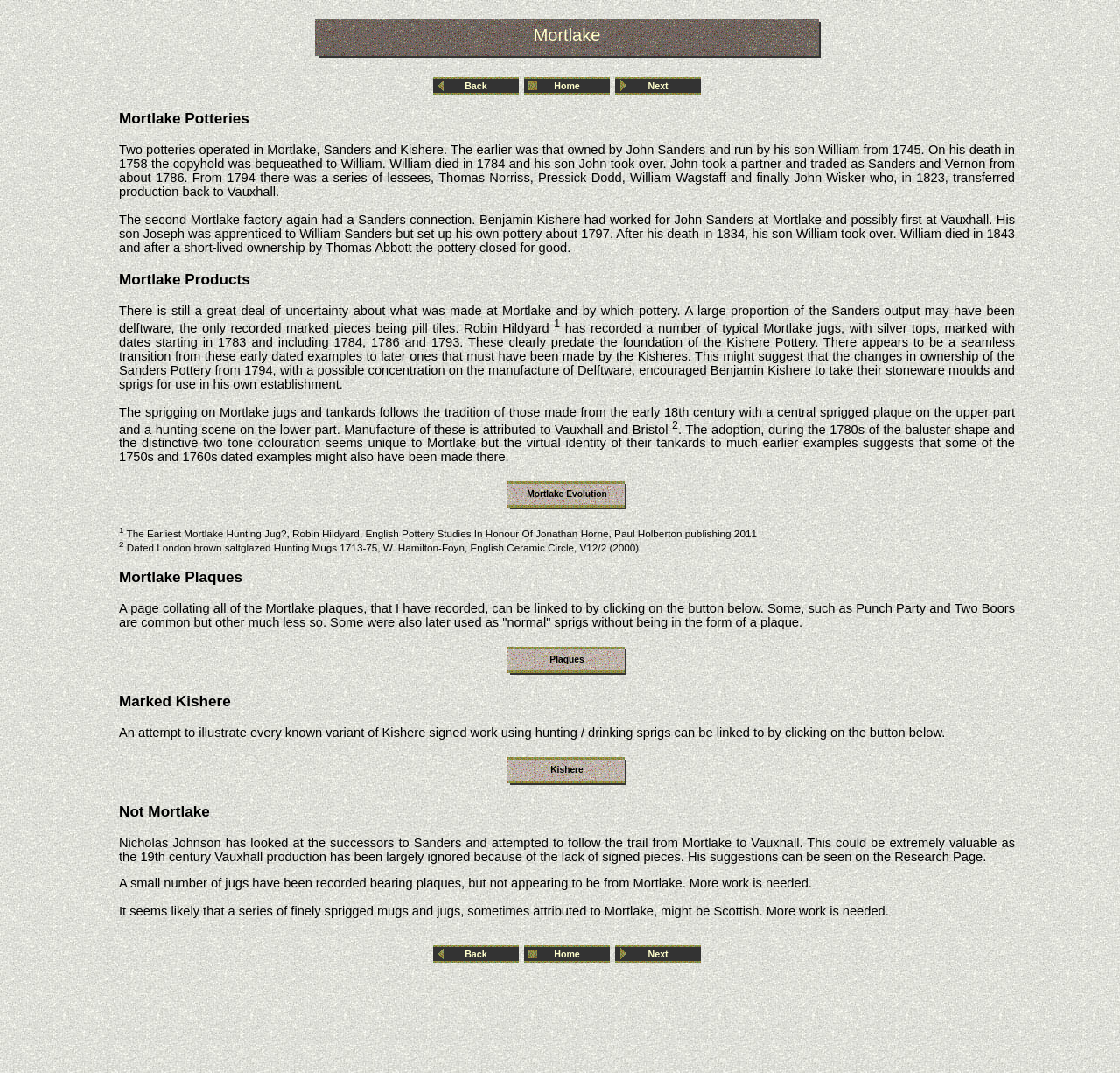Given the description: "Mortlake Evolution", determine the bounding box coordinates of the UI element. The coordinates should be formatted as four float numbers between 0 and 1, [left, top, right, bottom].

[0.452, 0.445, 0.561, 0.477]